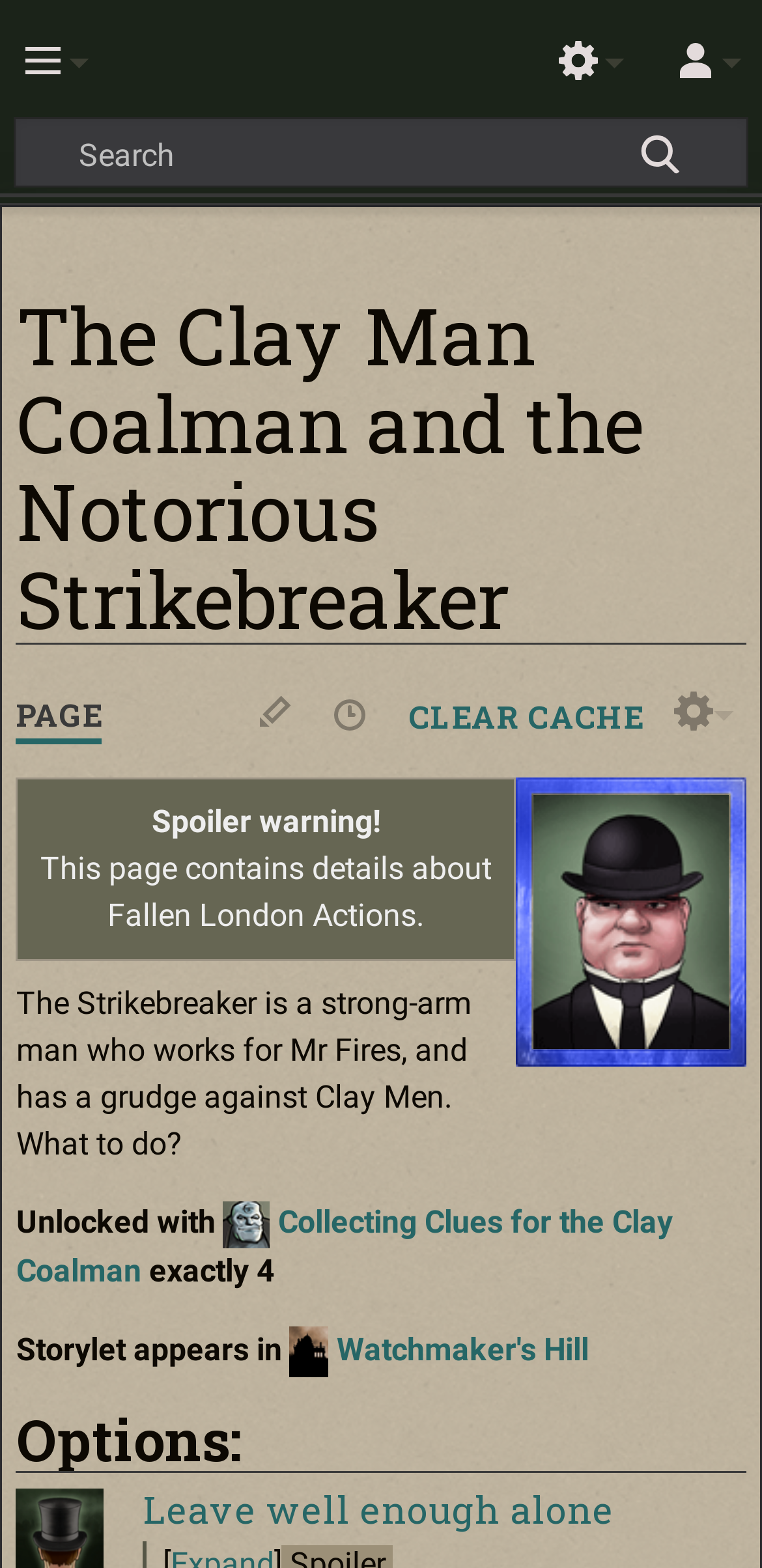Locate the bounding box of the UI element defined by this description: "Leave well enough alone". The coordinates should be given as four float numbers between 0 and 1, formatted as [left, top, right, bottom].

[0.188, 0.947, 0.806, 0.978]